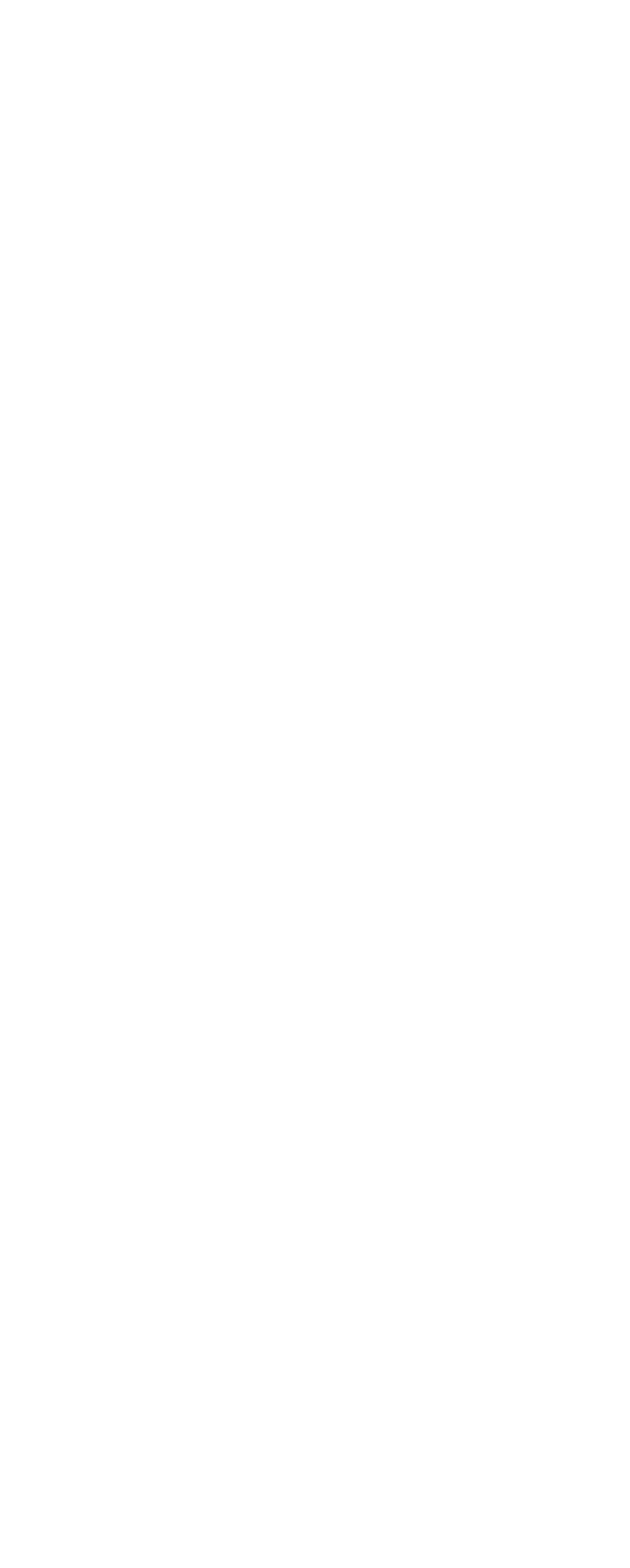What is the address of LAVTA Administrative Office?
Examine the screenshot and reply with a single word or phrase.

1362 Rutan Court, Suite 100